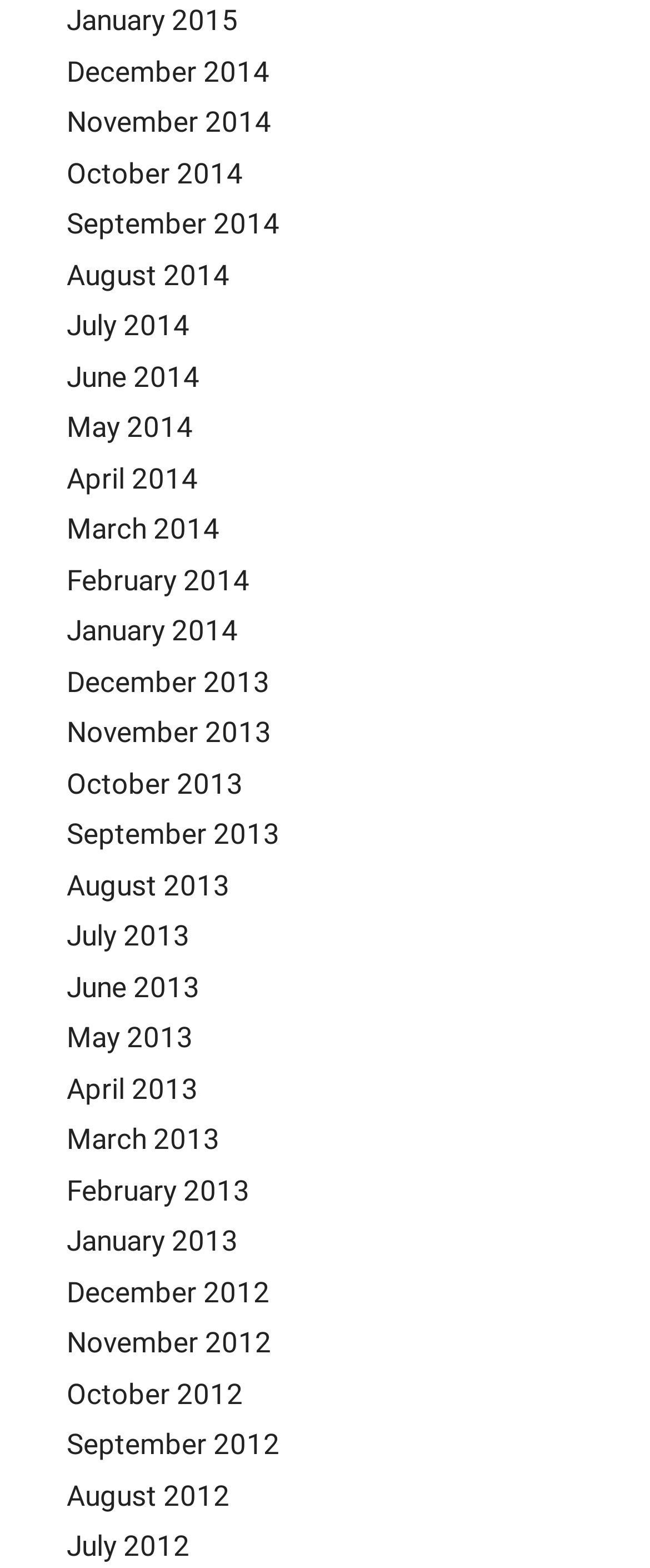Give a one-word or phrase response to the following question: How many months are listed?

24